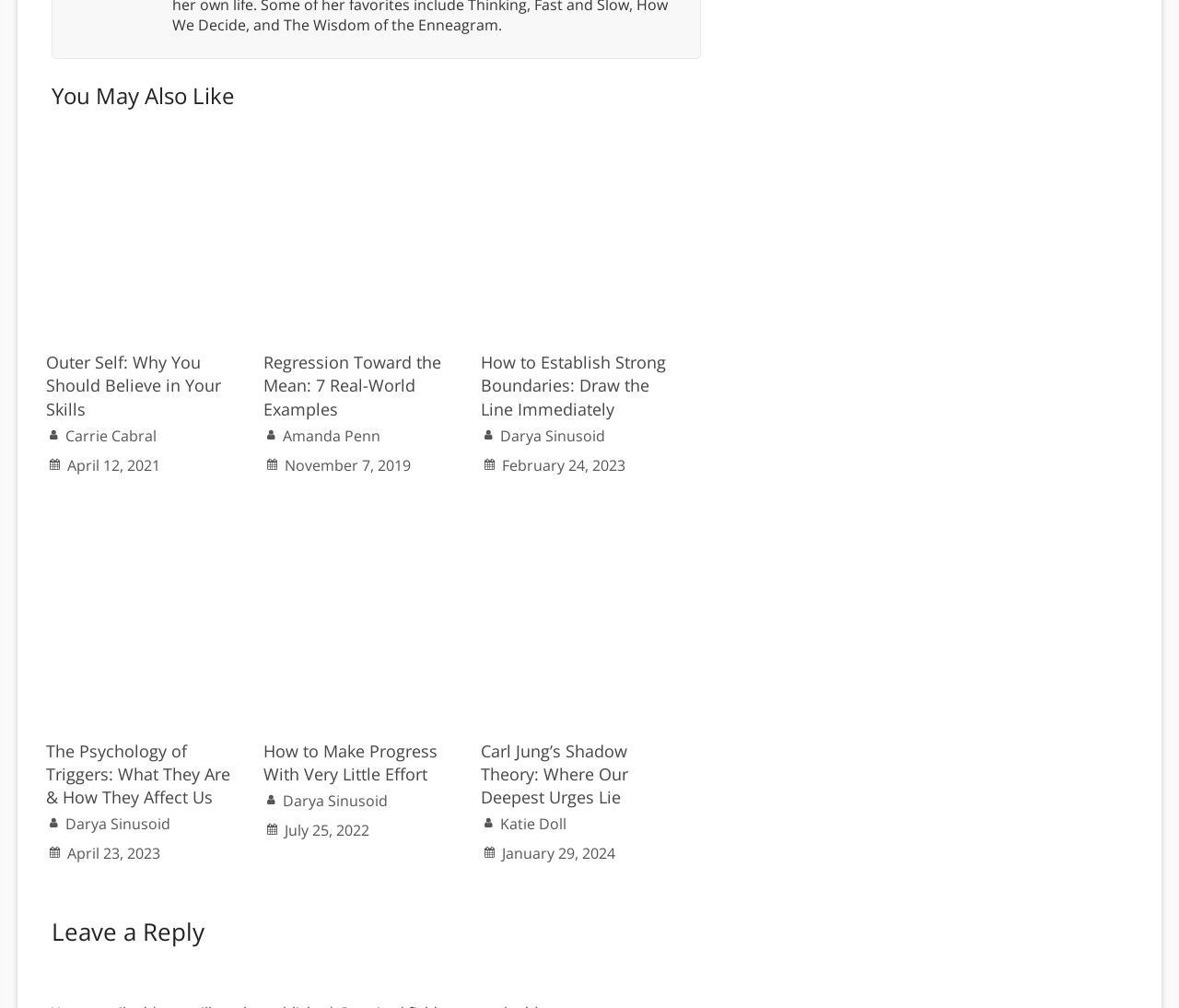Could you highlight the region that needs to be clicked to execute the instruction: "Leave a reply"?

[0.044, 0.907, 0.606, 0.959]